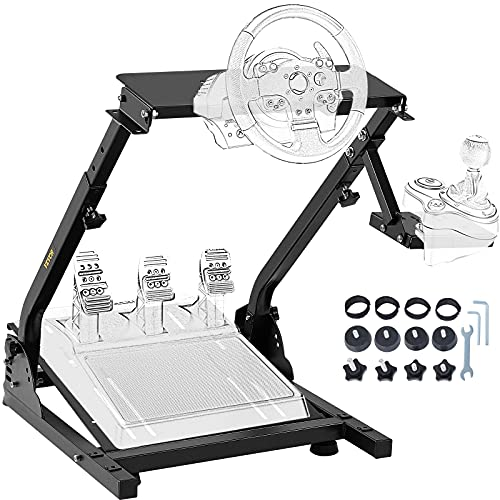Generate a detailed narrative of the image.

The image showcases the VEVOR G920 Racing Steering Wheel Stand, designed to accommodate various racing wheels and pedals, including popular models from Logitech and Thrustmaster. This sturdy stand features a black frame, emphasizing its robust construction for durability and stability during intense gaming sessions. The adjustable platform allows for customizable height and angle, ensuring an ergonomic setup for players of different sizes. Accompanying the stand are essential accessories, including a gear shifter mount and various adjustment tools, reflecting the stand's versatility and compatibility for an enhanced racing experience. Ideal for avid gamers, this product combines practicality with a sleek design, making it a perfect addition to any racing simulation setup.